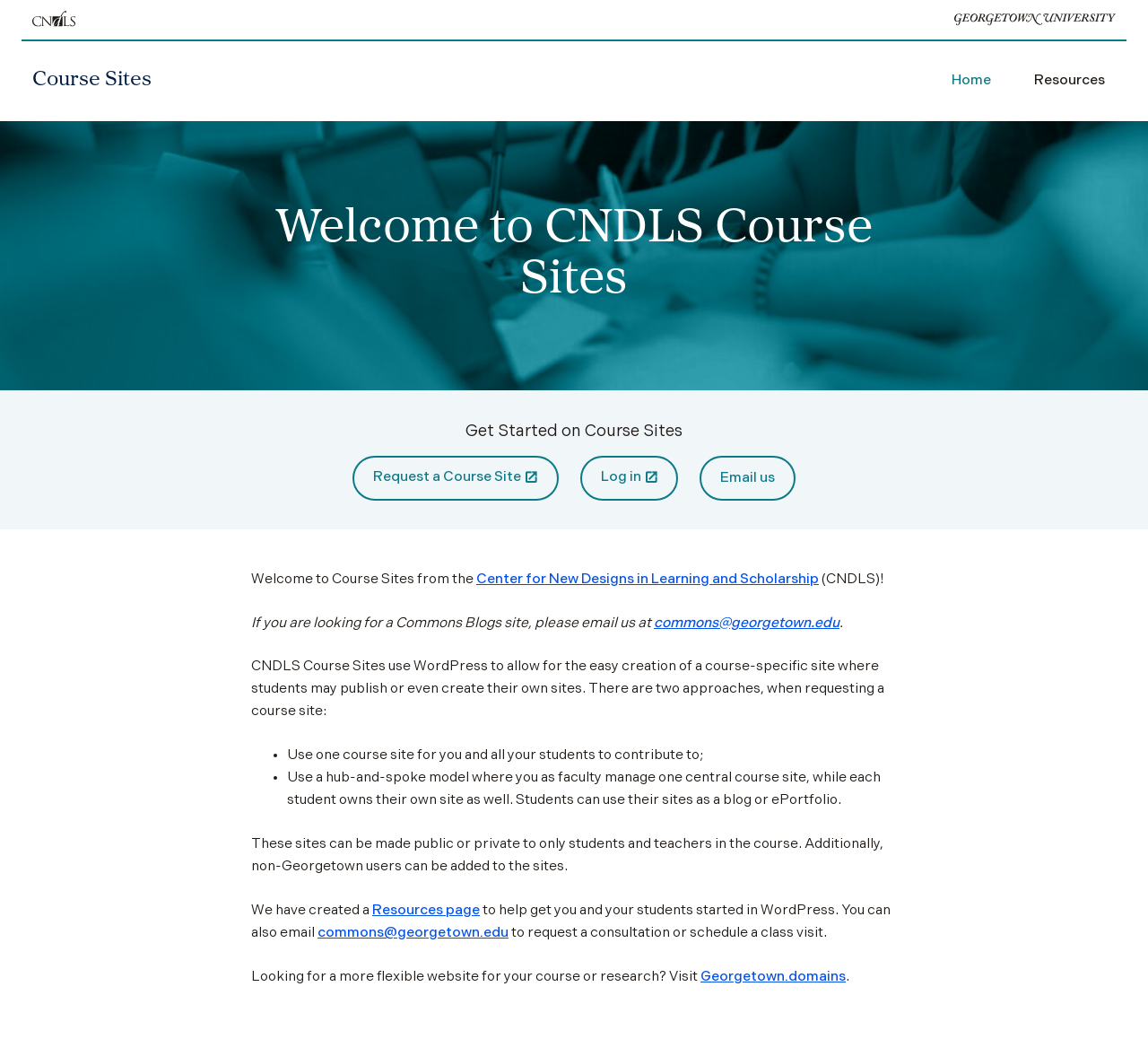Please identify the bounding box coordinates of the clickable element to fulfill the following instruction: "Email the Course Sites team". The coordinates should be four float numbers between 0 and 1, i.e., [left, top, right, bottom].

[0.61, 0.439, 0.693, 0.482]